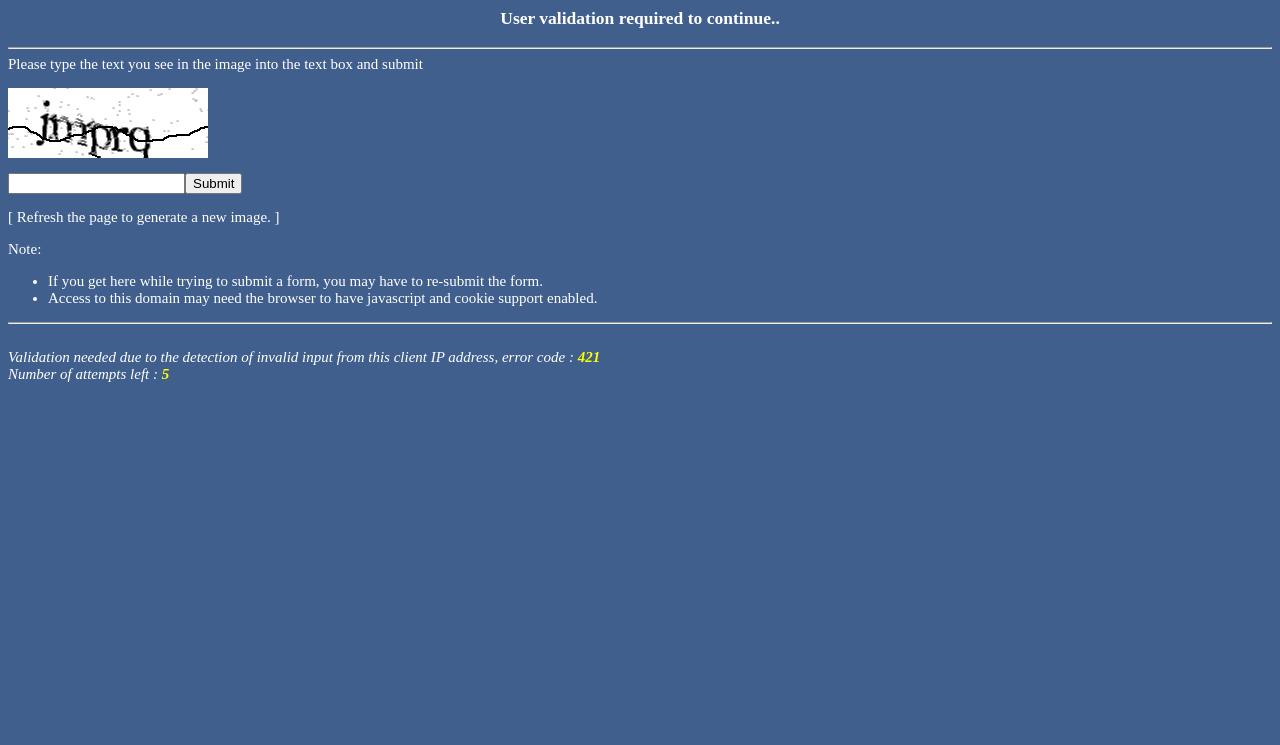Using the elements shown in the image, answer the question comprehensively: How many attempts are left?

According to the webpage, the user has 5 attempts left to validate their input correctly.